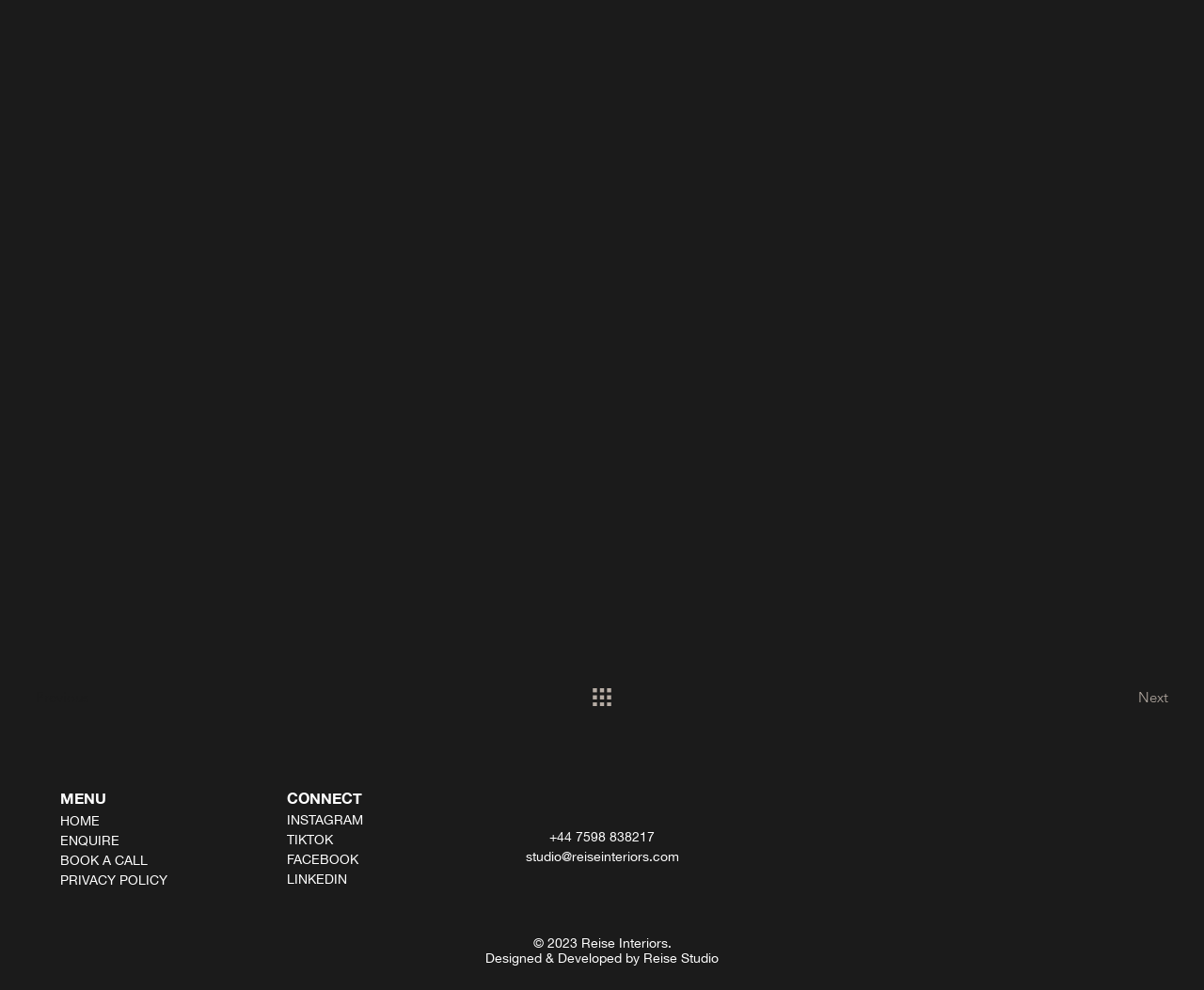With reference to the screenshot, provide a detailed response to the question below:
What is the email address?

The email address can be found in the footer section of the webpage, where it is displayed as 'studio@reiseinteriors.com'.